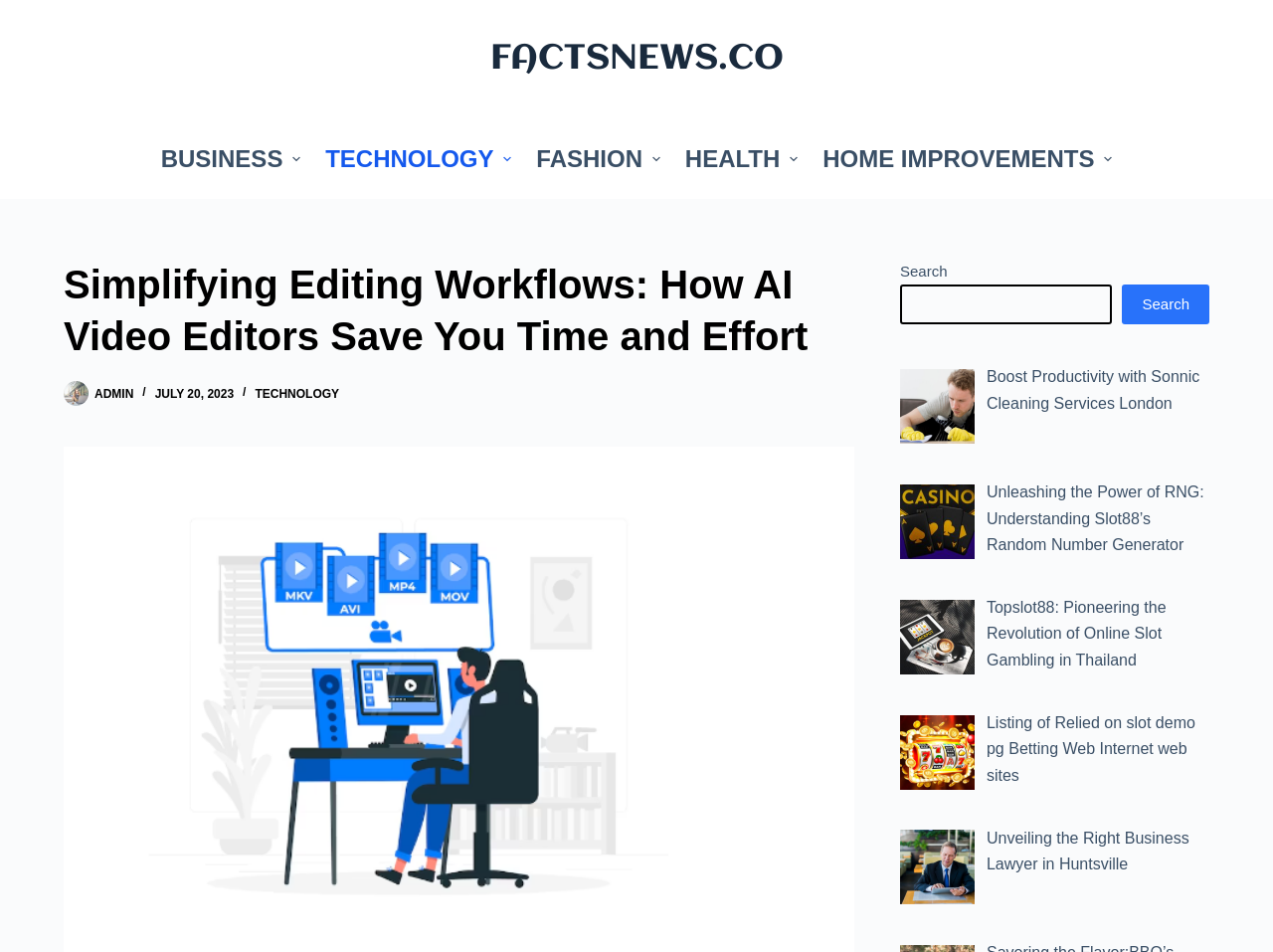How many menu items are in the header menu?
Please answer the question as detailed as possible based on the image.

I counted the number of menu items in the header menu by looking at the navigation element with the label 'Header Menu'. It contains 8 menu items: BUSINESS, TECHNOLOGY, FASHION, HEALTH, HOME IMPROVEMENTS, and 3 'Expand dropdown menu' items.